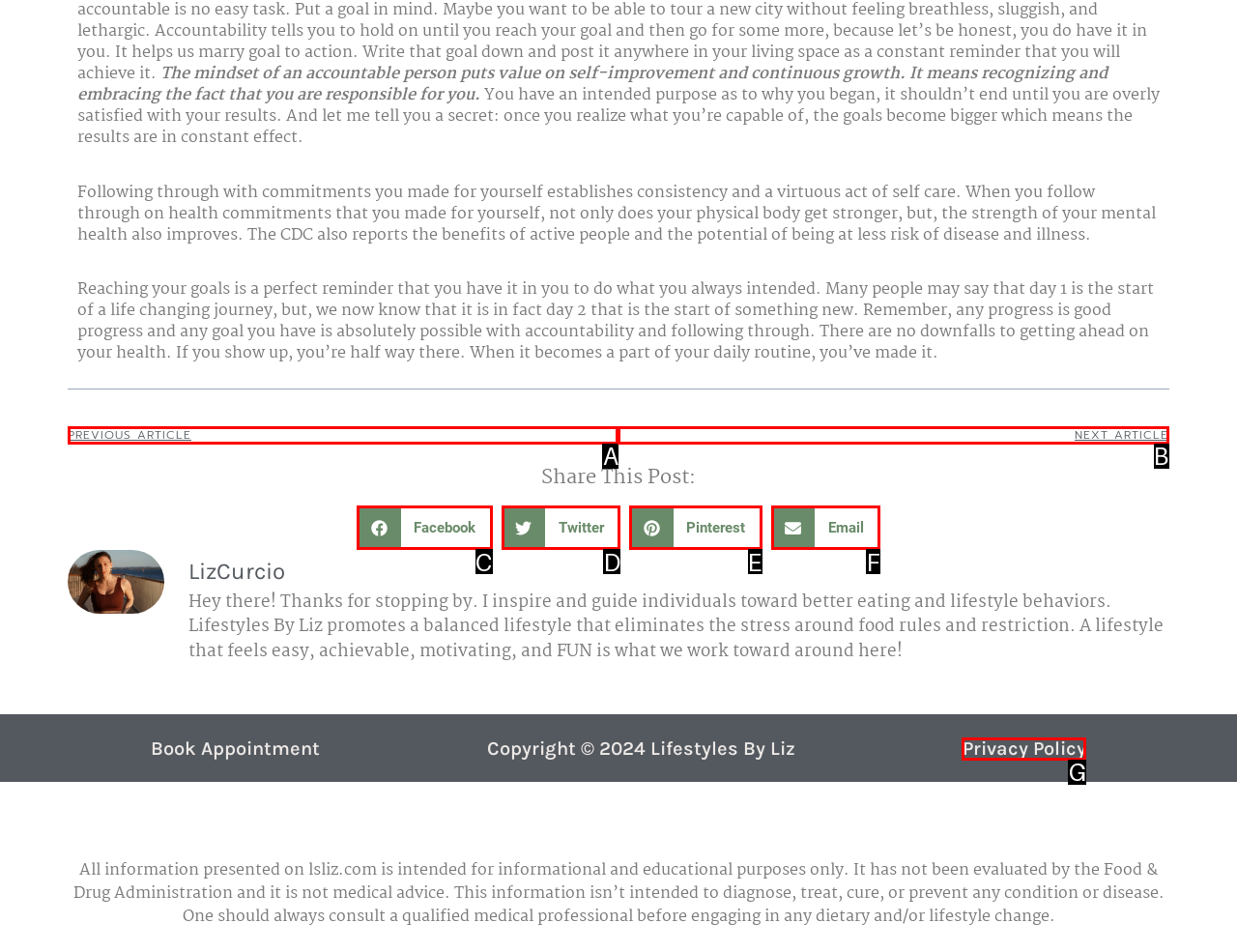Using the description: Facebook
Identify the letter of the corresponding UI element from the choices available.

C